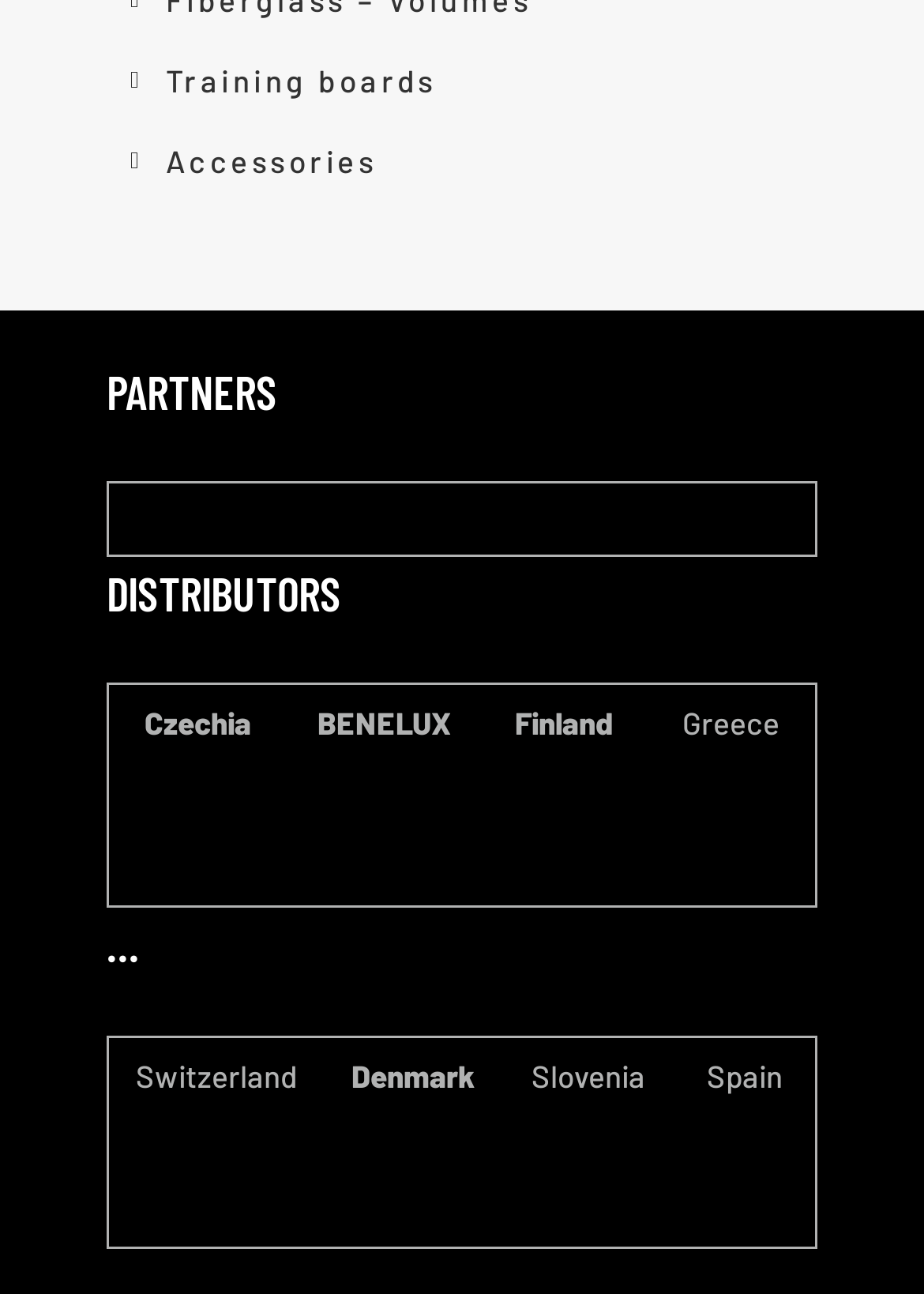Answer the question in a single word or phrase:
What is the country associated with 'Bouldertehdas Climbing Holds'?

Finland